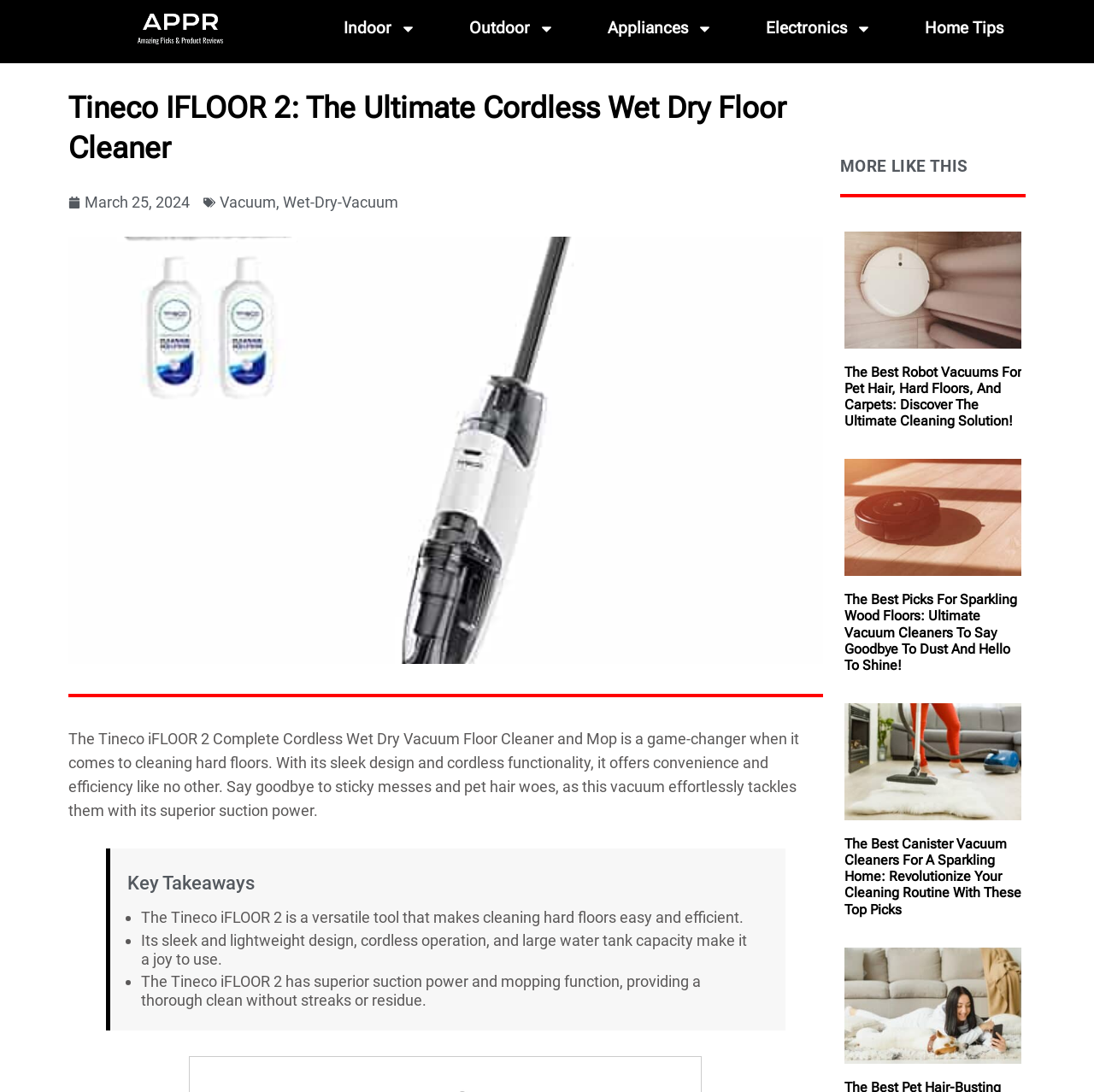Is the Tineco iFLOOR 2 cordless?
Refer to the image and answer the question using a single word or phrase.

Yes